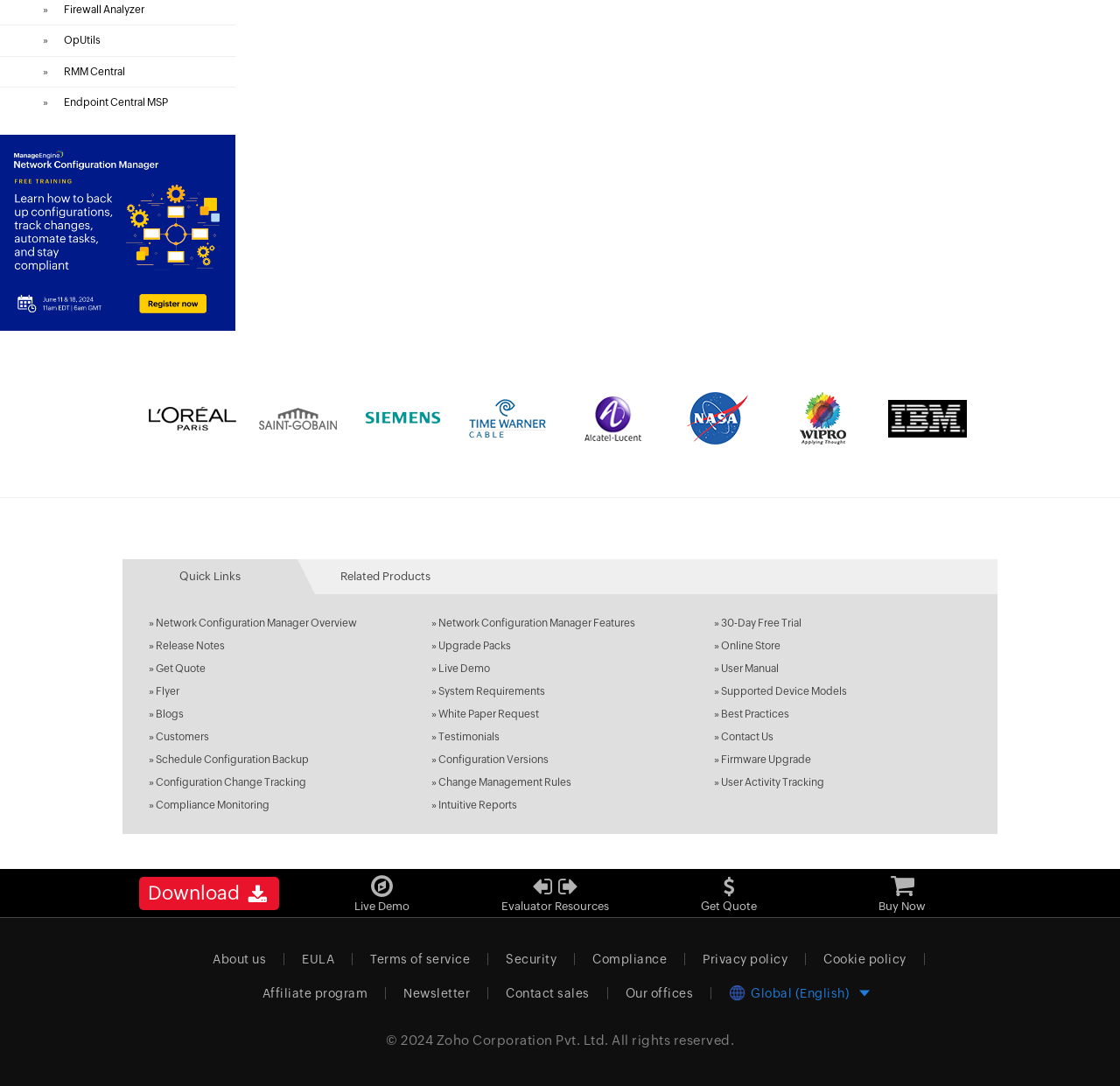Determine the coordinates of the bounding box for the clickable area needed to execute this instruction: "View Network Configuration Manager Overview".

[0.139, 0.568, 0.319, 0.58]